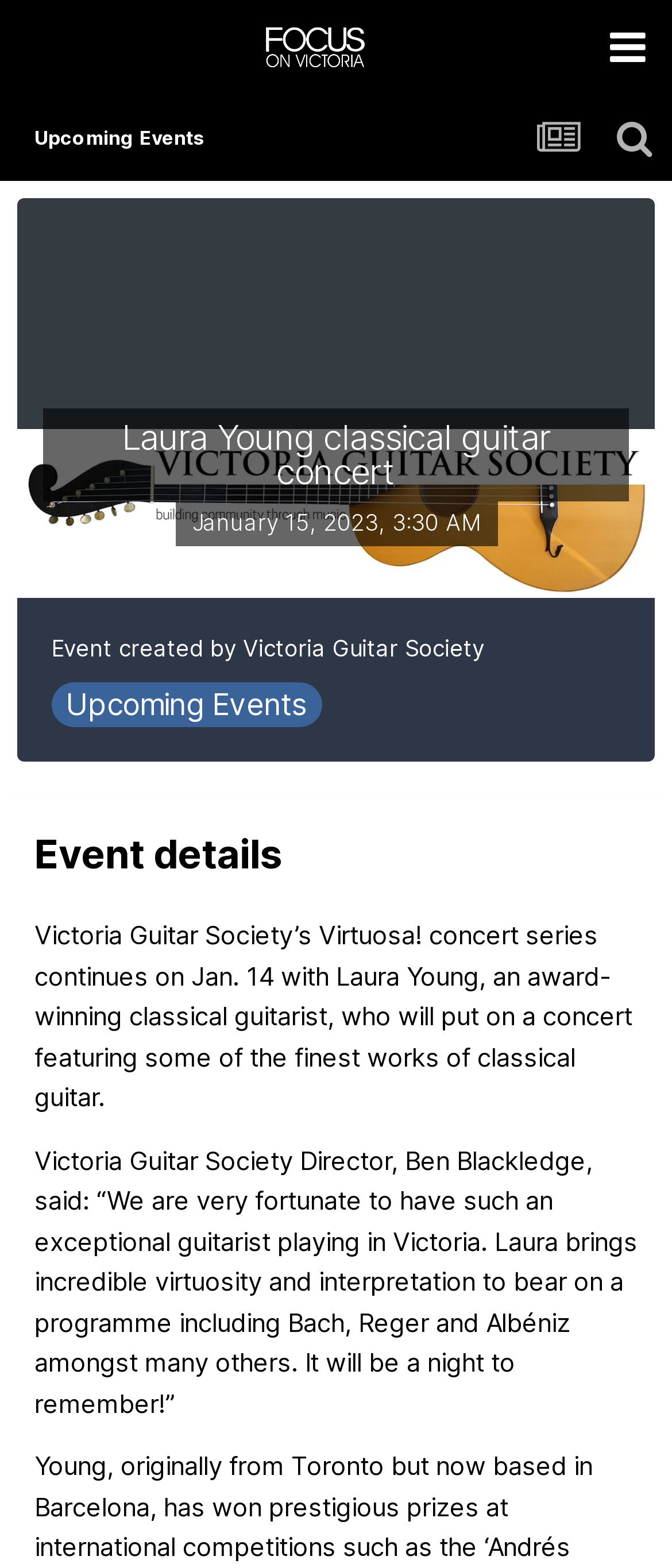Determine the bounding box for the HTML element described here: "Upcoming Events". The coordinates should be given as [left, top, right, bottom] with each number being a float between 0 and 1.

[0.051, 0.071, 0.305, 0.104]